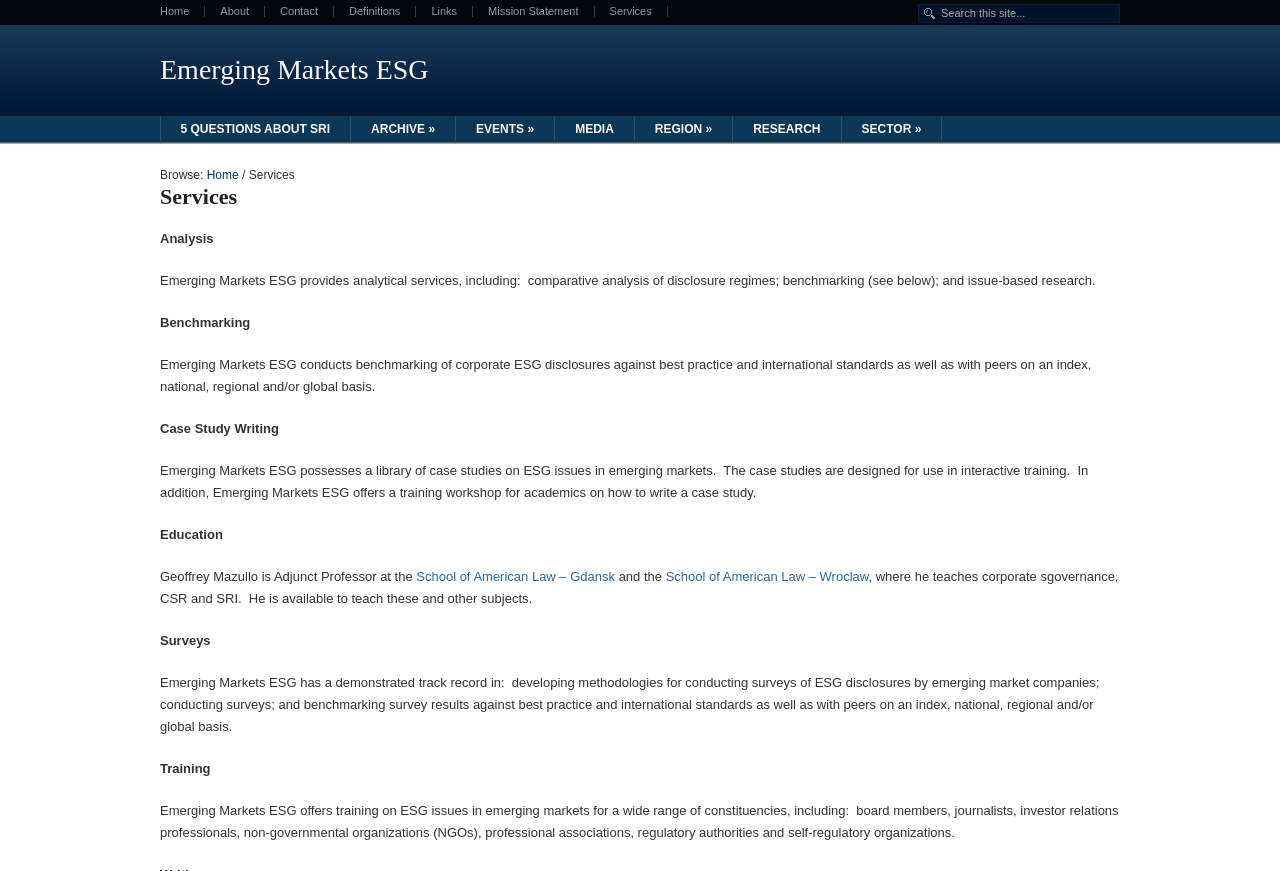Please specify the bounding box coordinates for the clickable region that will help you carry out the instruction: "Search this site".

[0.717, 0.005, 0.875, 0.026]